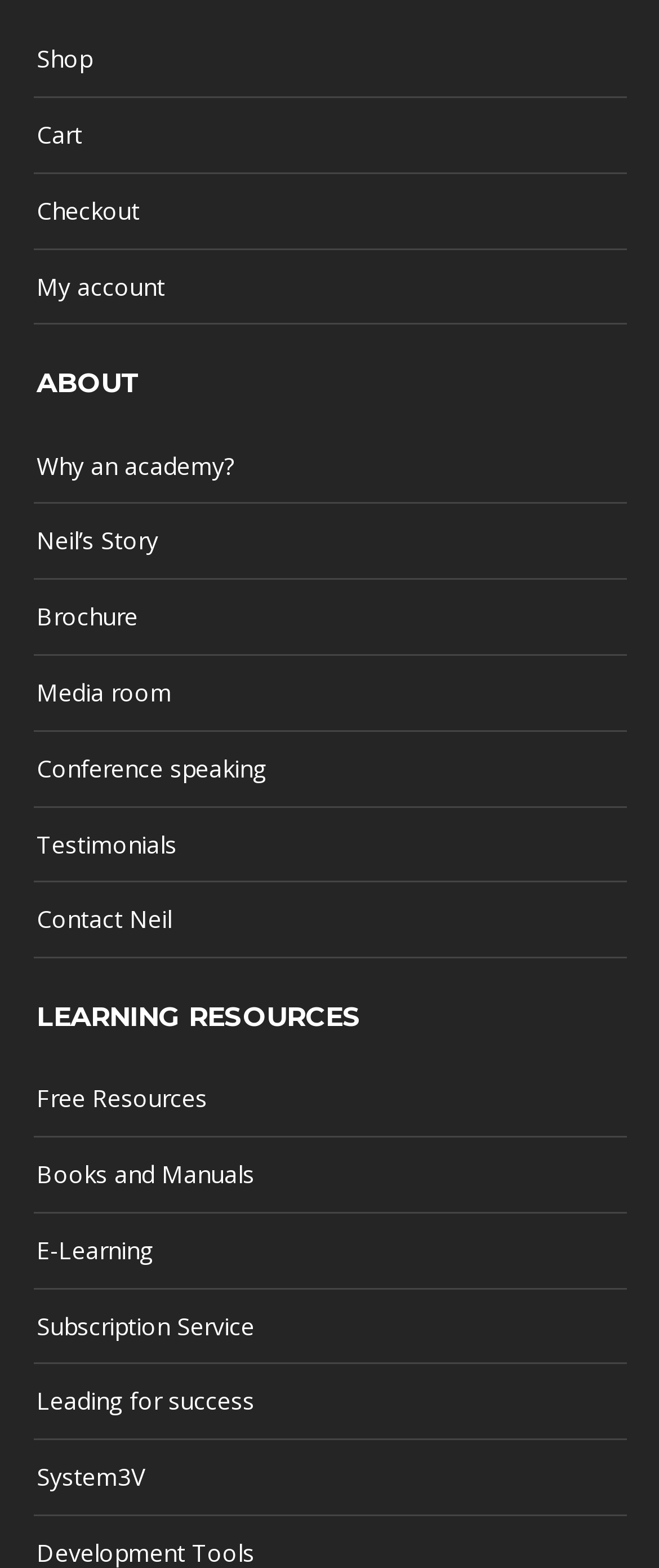How many links are below the 'My account' link?
Provide a short answer using one word or a brief phrase based on the image.

14